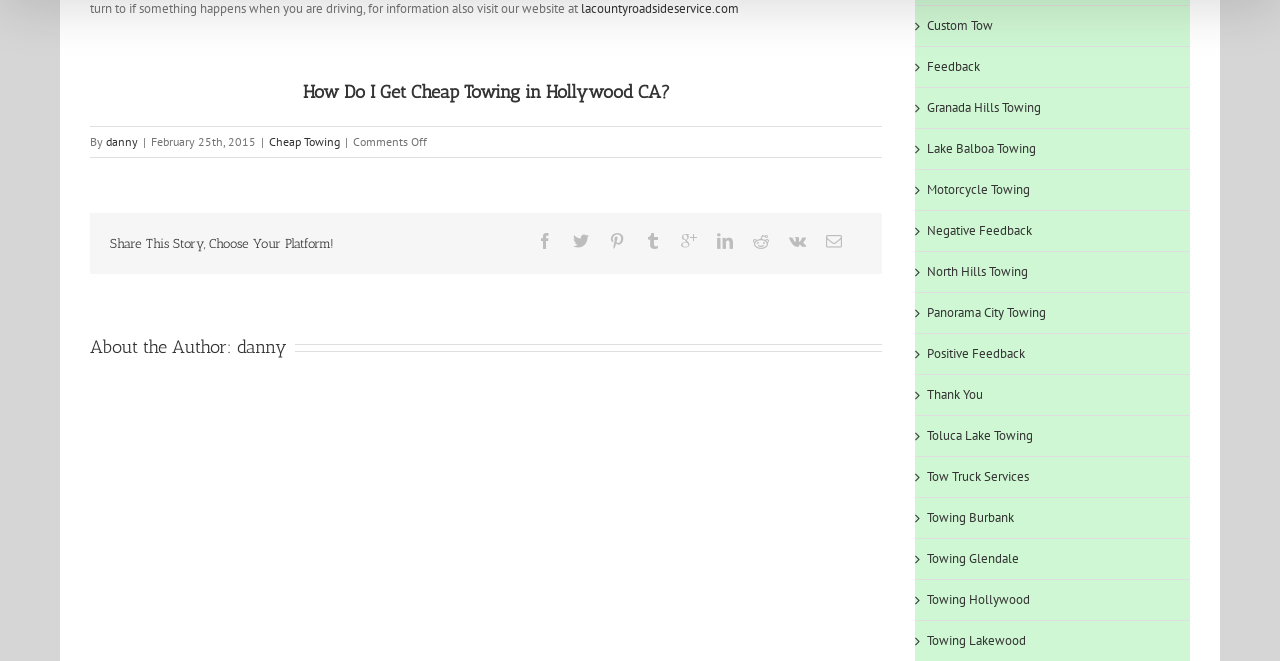What is the topic of the article?
Provide a comprehensive and detailed answer to the question.

The topic of the article can be determined by looking at the heading 'How Do I Get Cheap Towing in Hollywood CA?' which is a prominent element on the webpage, indicating that the article is about getting cheap towing services in Hollywood, CA.